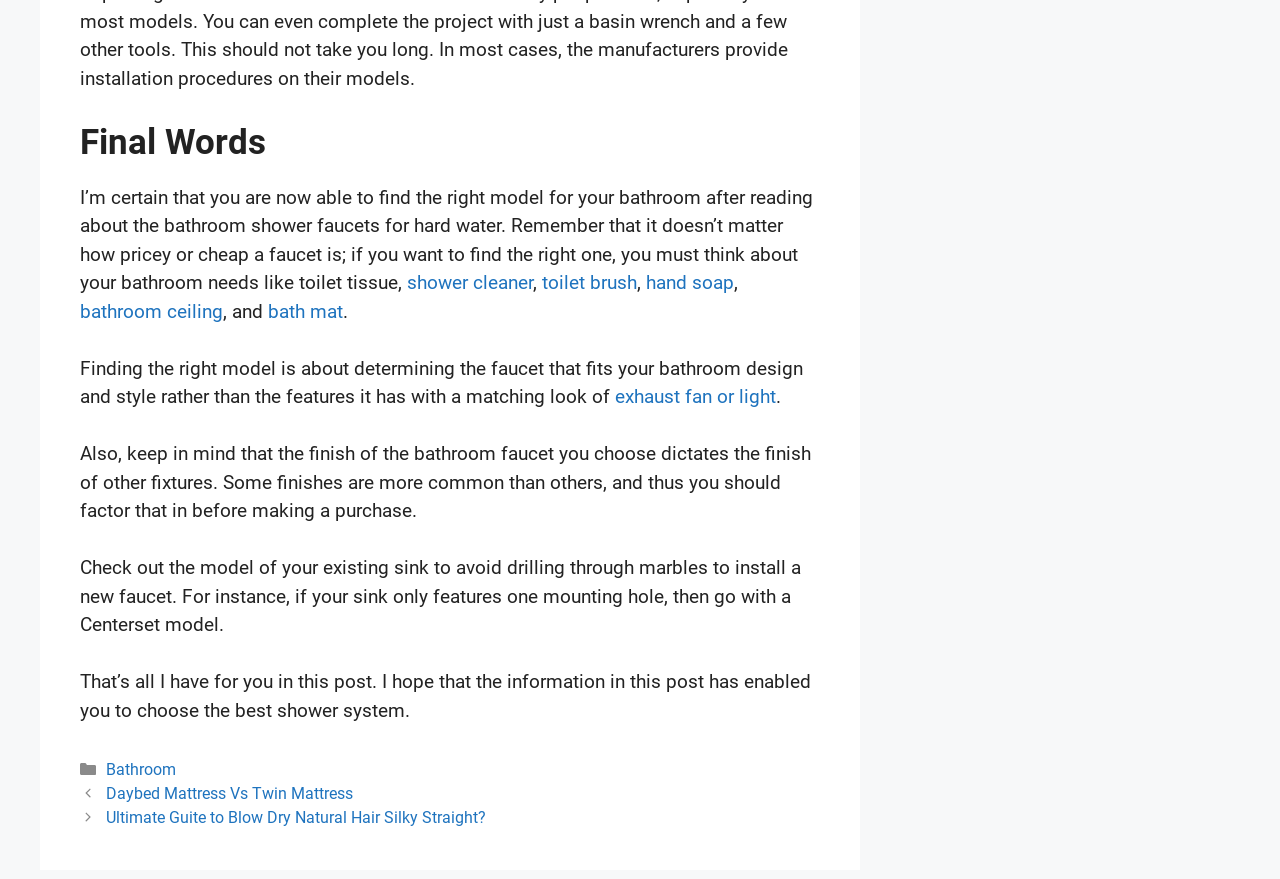Highlight the bounding box coordinates of the region I should click on to meet the following instruction: "Click on 'shower cleaner'".

[0.318, 0.47, 0.416, 0.496]